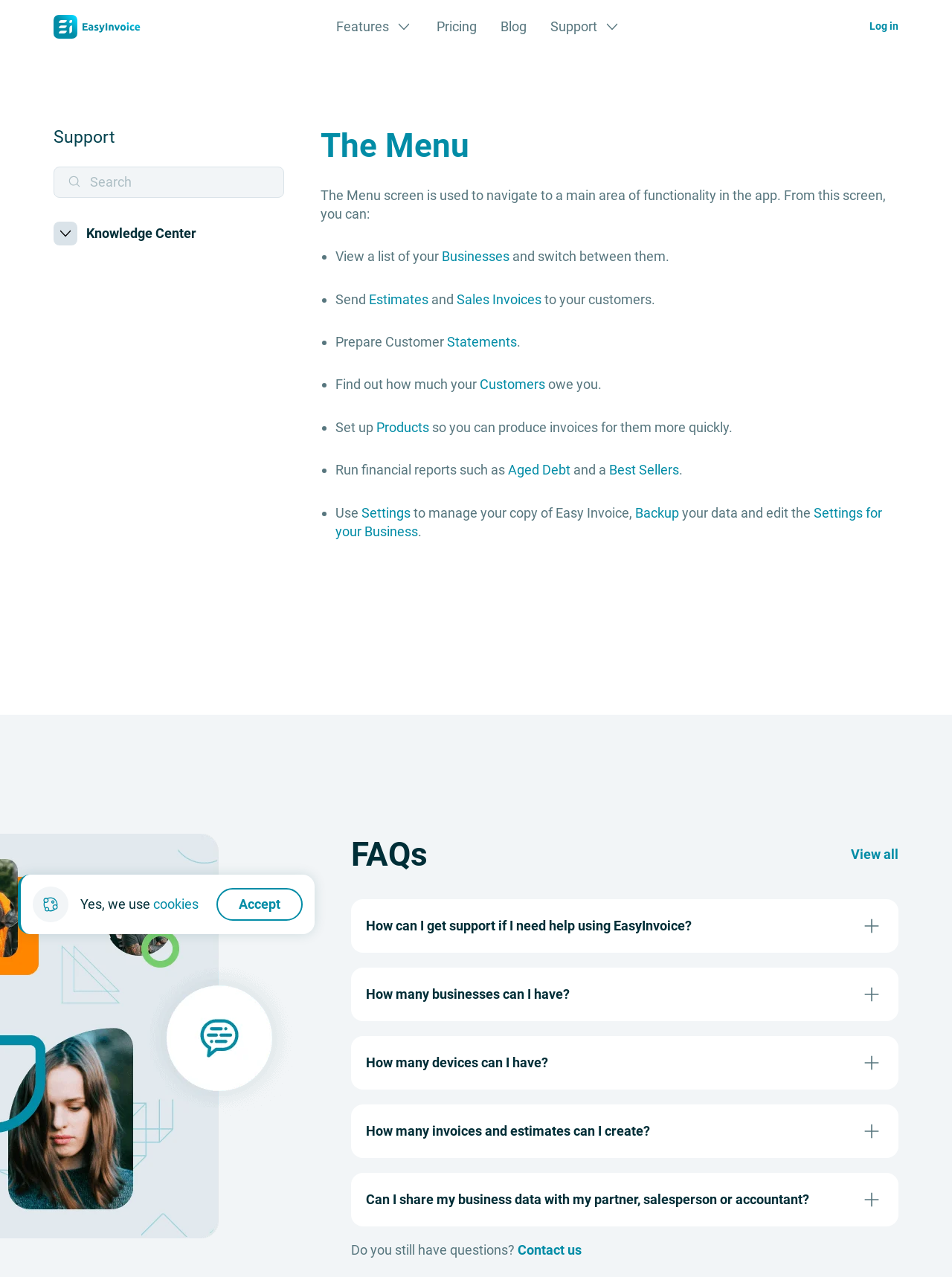Pinpoint the bounding box coordinates of the area that should be clicked to complete the following instruction: "Log in to your account". The coordinates must be given as four float numbers between 0 and 1, i.e., [left, top, right, bottom].

[0.913, 0.014, 0.944, 0.028]